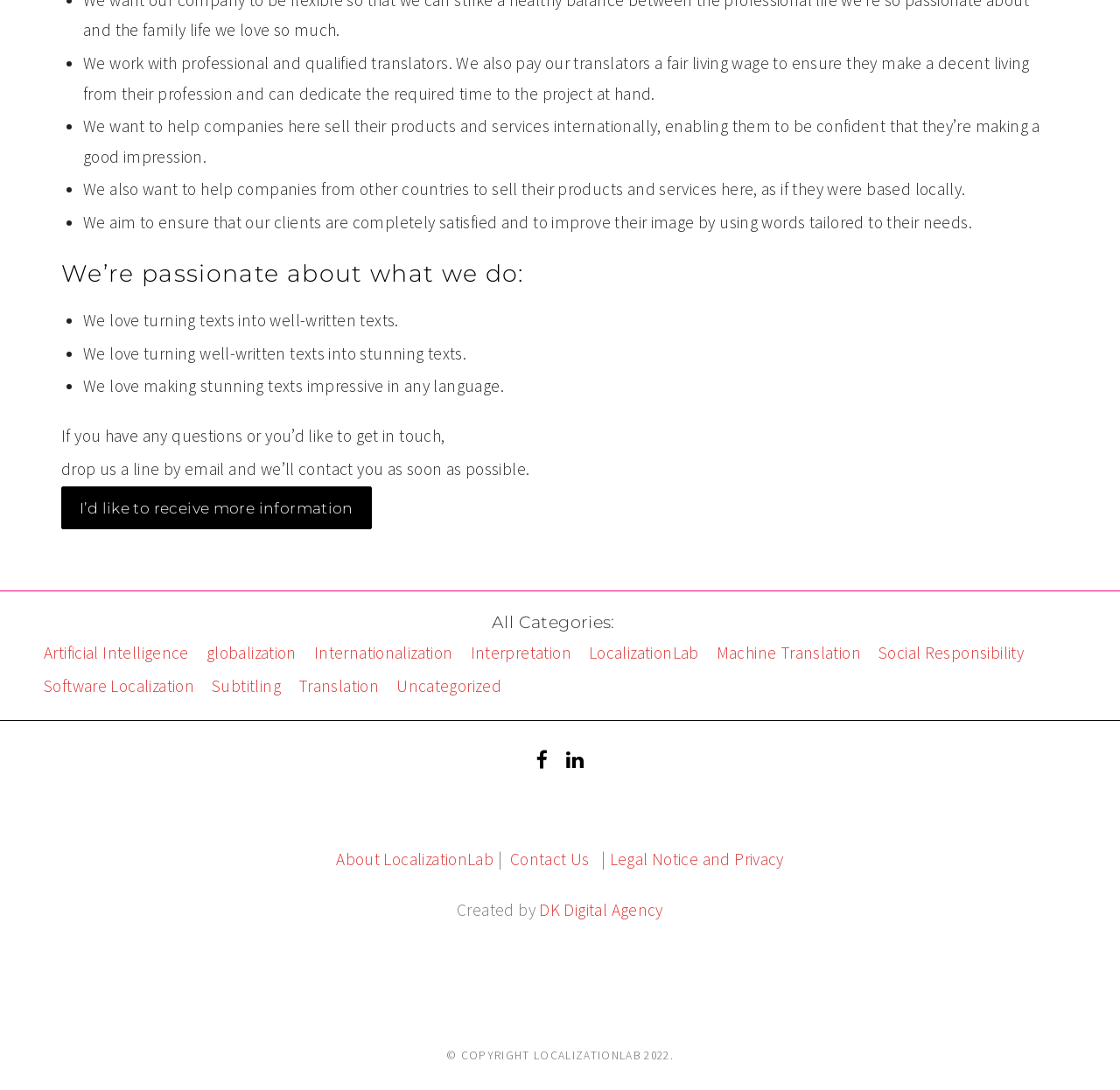What is the company's stance on fair wages?
Look at the image and answer the question using a single word or phrase.

Fair living wage